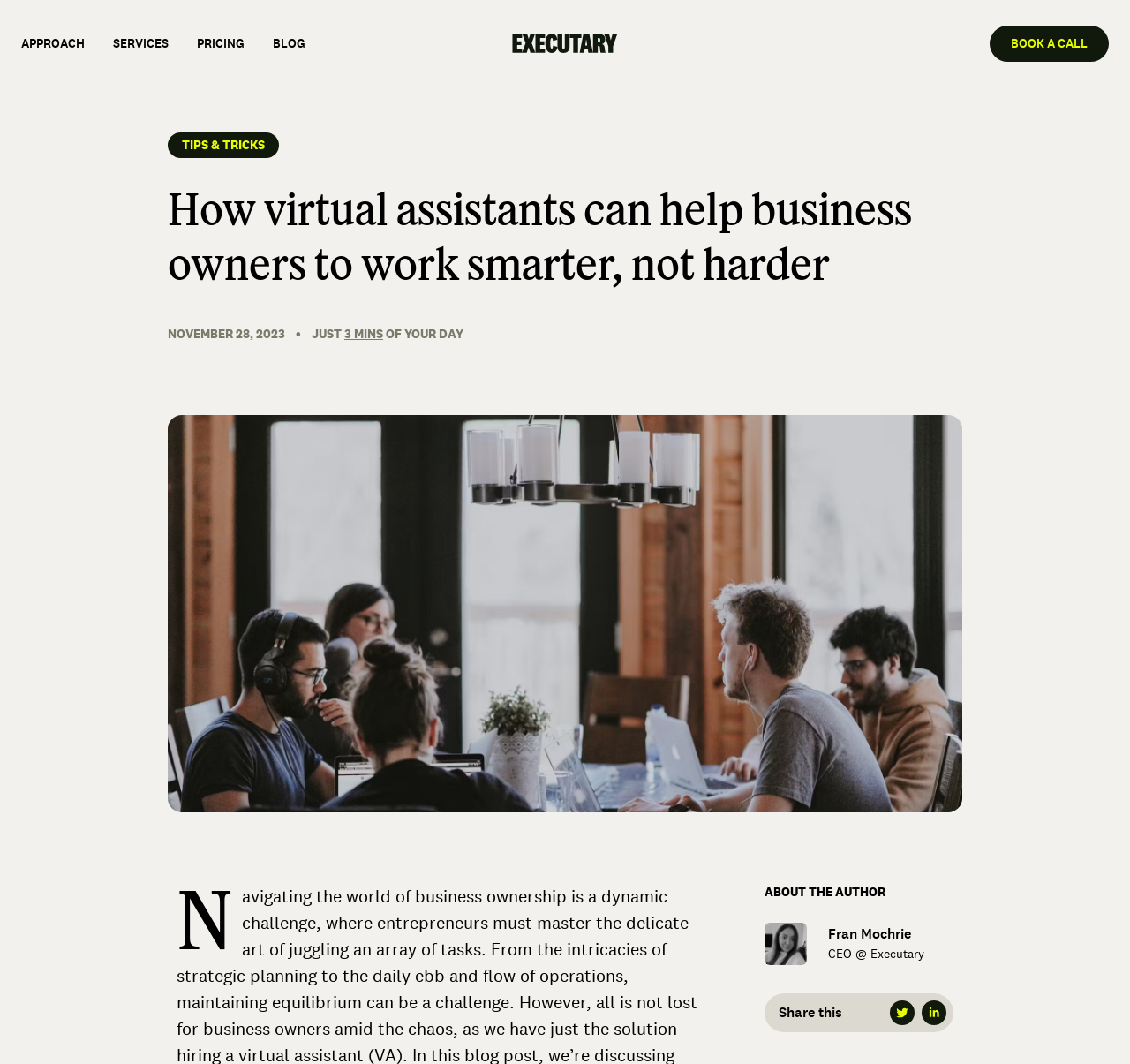Determine the main headline from the webpage and extract its text.

How virtual assistants can help business owners to work smarter, not harder